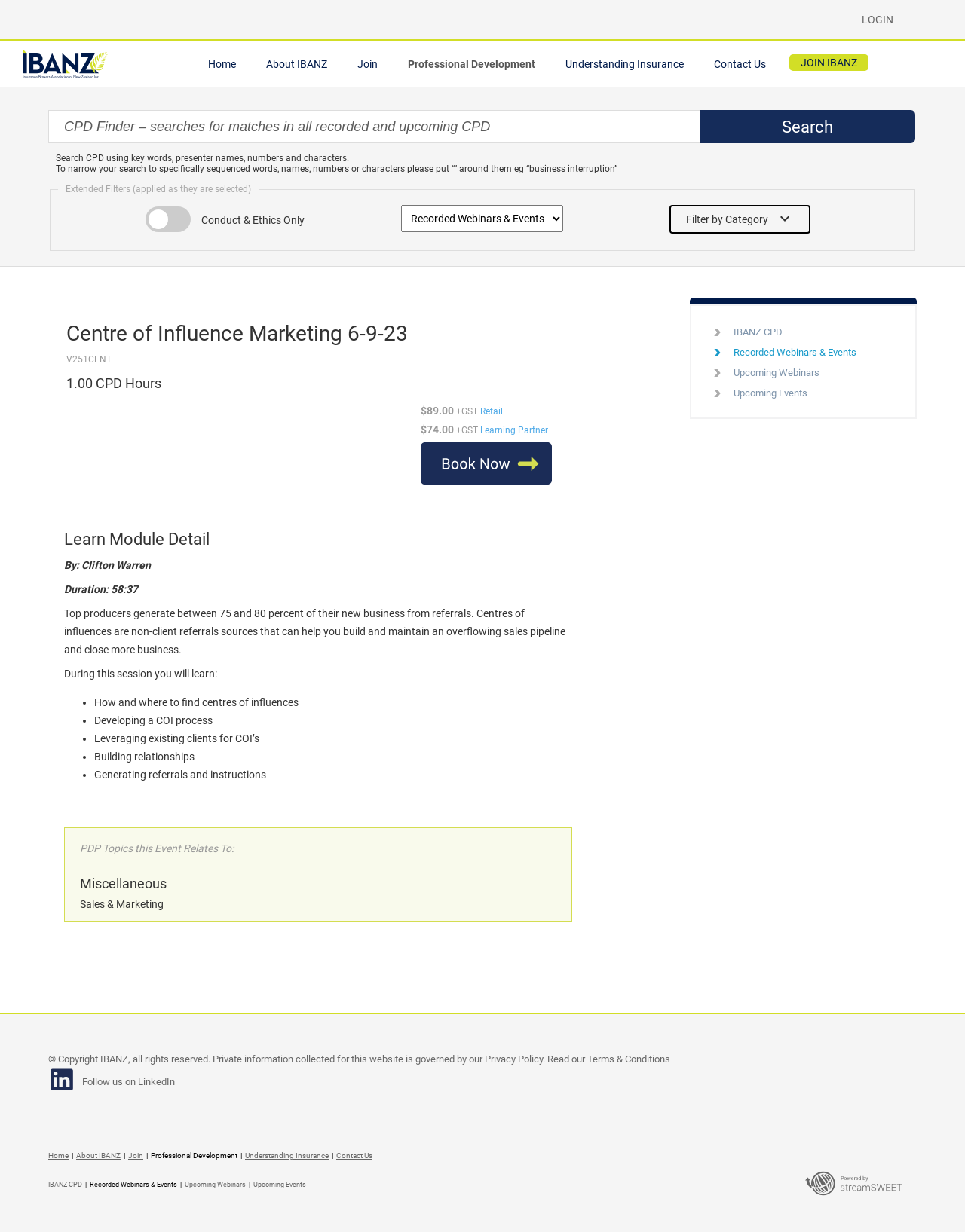Identify the bounding box coordinates of the region that needs to be clicked to carry out this instruction: "View Learn Module Detail". Provide these coordinates as four float numbers ranging from 0 to 1, i.e., [left, top, right, bottom].

[0.066, 0.428, 0.594, 0.448]